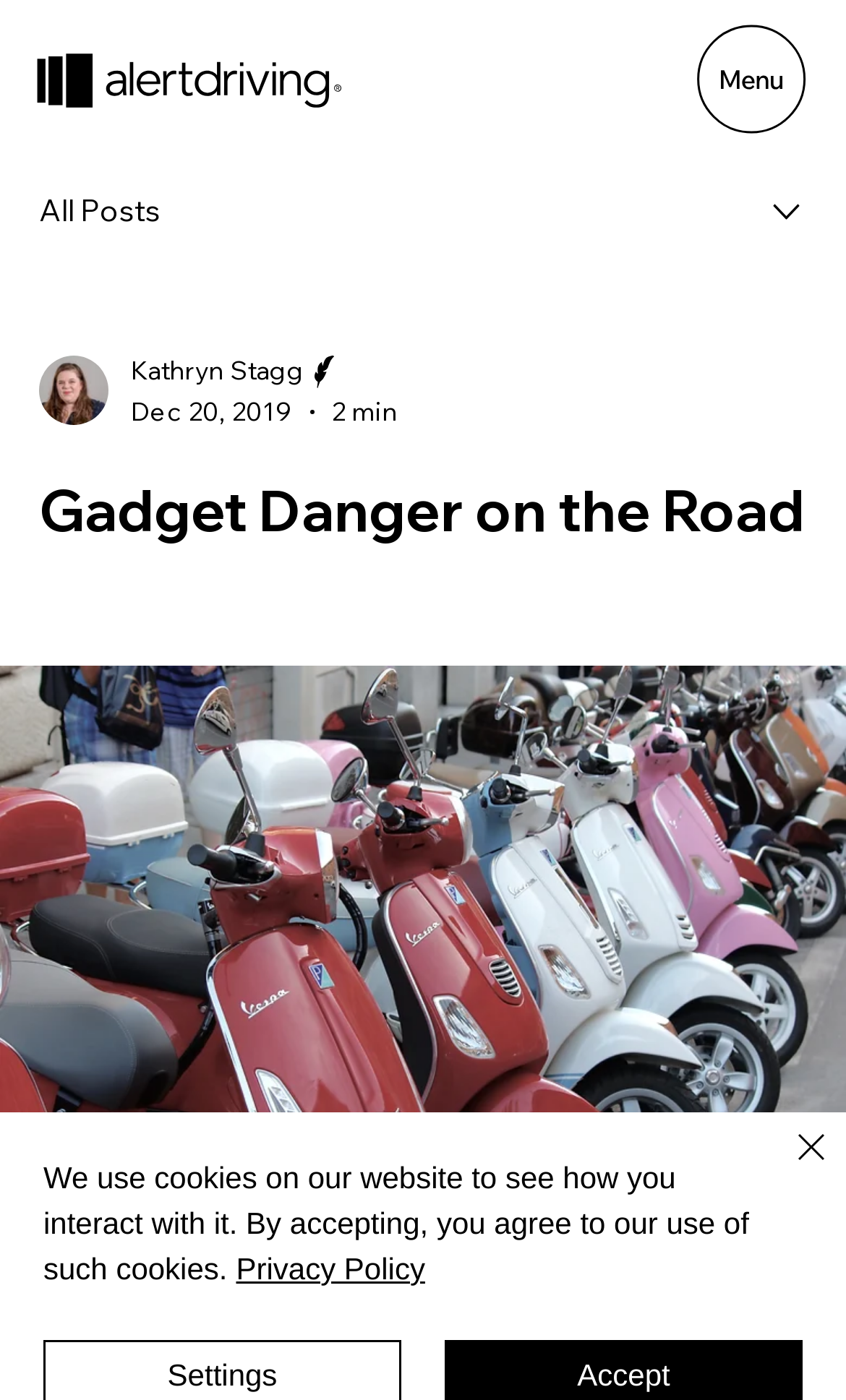What is the estimated reading time of the article?
Refer to the image and offer an in-depth and detailed answer to the question.

The estimated reading time of the article can be determined by looking at the combobox section, where it says '2 min'. This indicates that the article can be read in approximately 2 minutes.